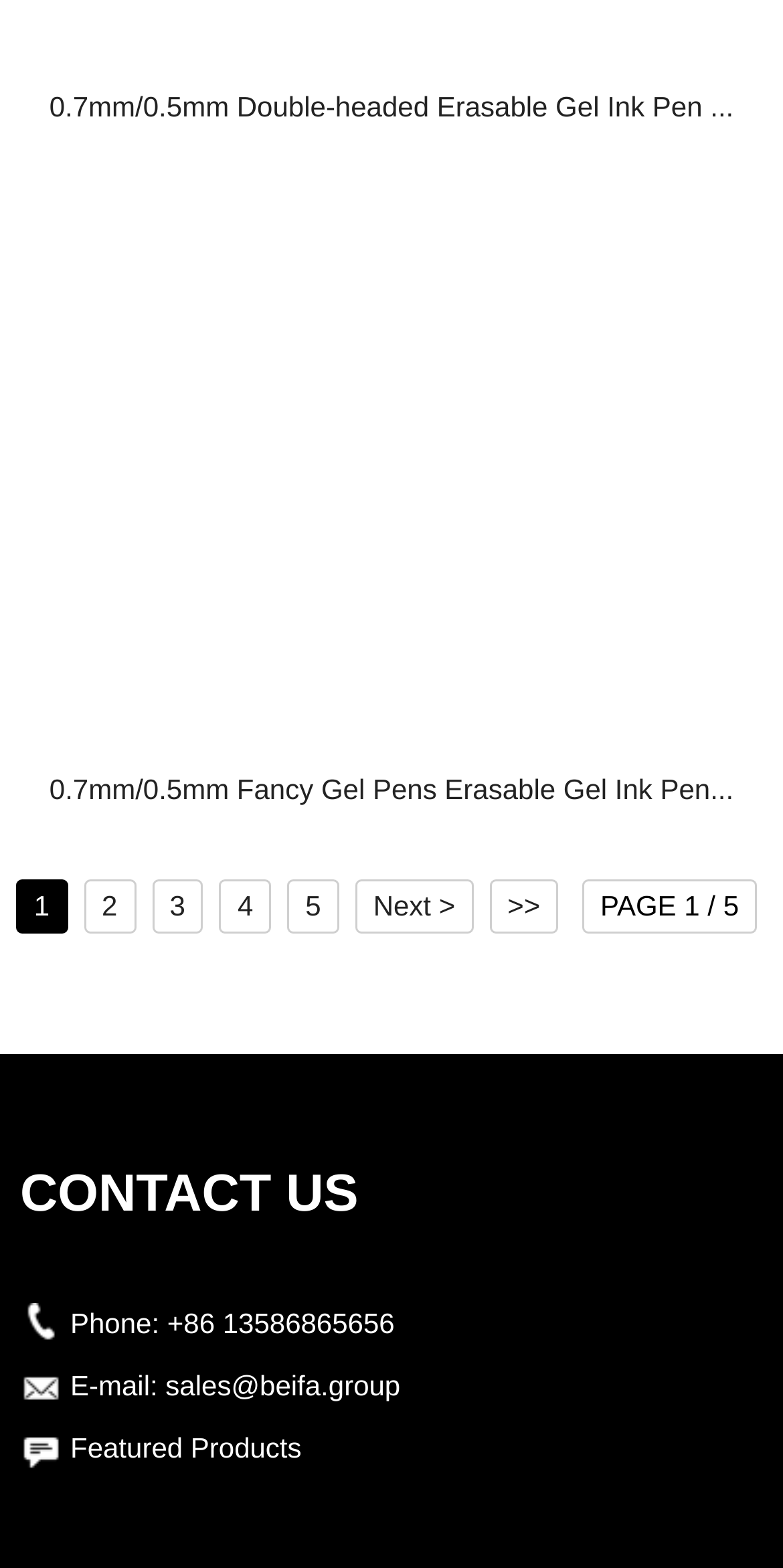Answer in one word or a short phrase: 
How many links are there for pagination?

7